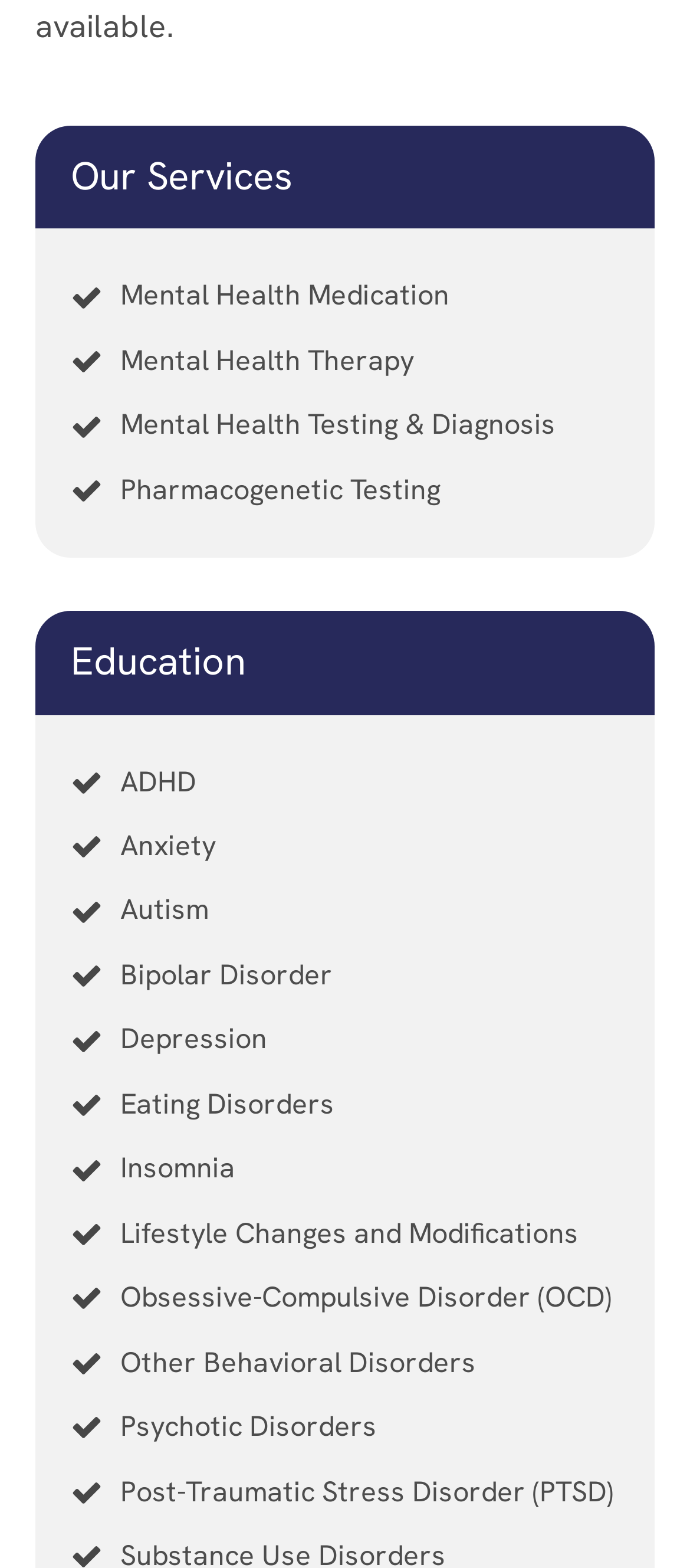What services are offered by this mental health organization?
Based on the image, answer the question with as much detail as possible.

Based on the links provided on the webpage, it appears that this organization offers various services related to mental health, including medication, therapy, testing and diagnosis, as well as pharmacogenetic testing and education.